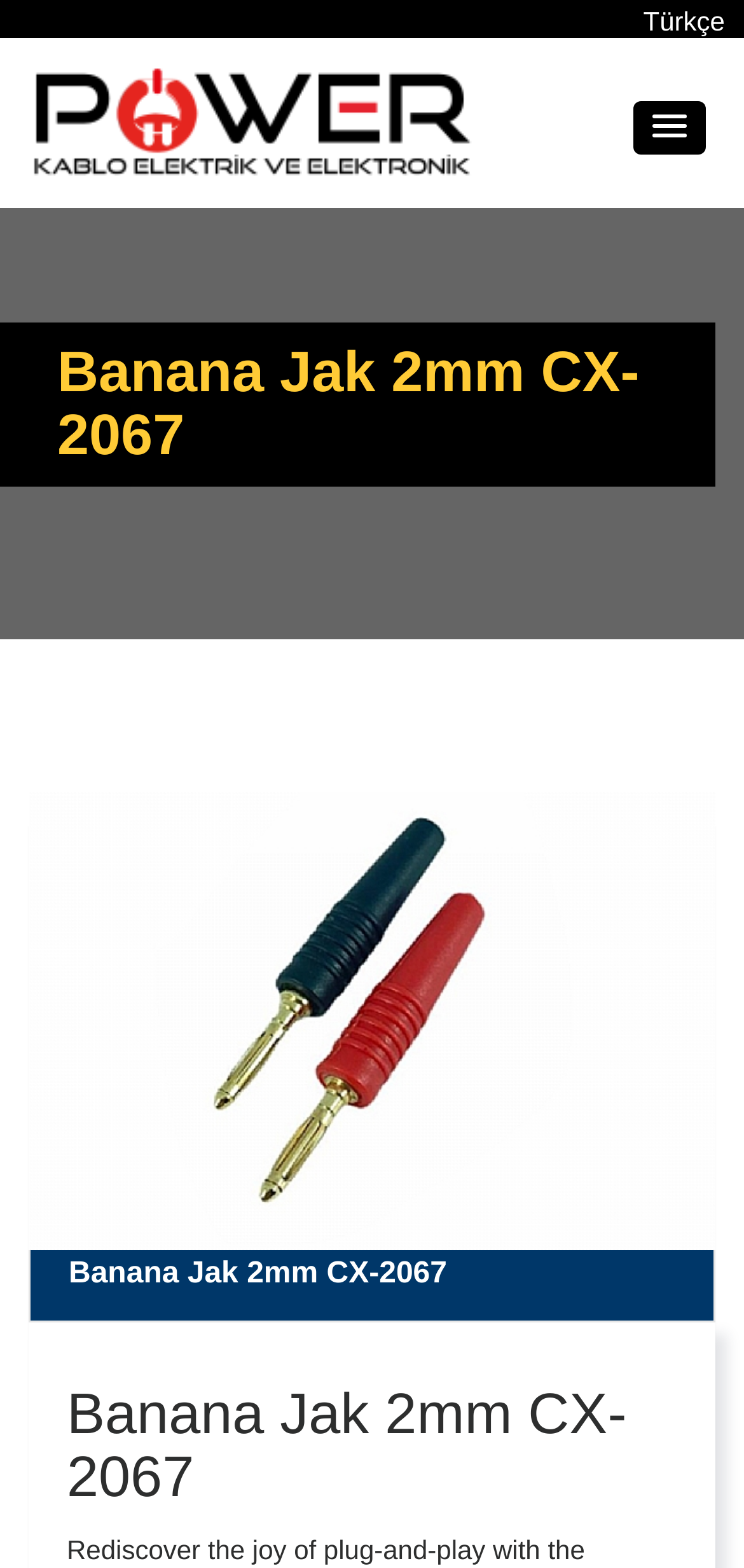Is the button at the top right corner a dropdown?
Please answer using one word or phrase, based on the screenshot.

Yes